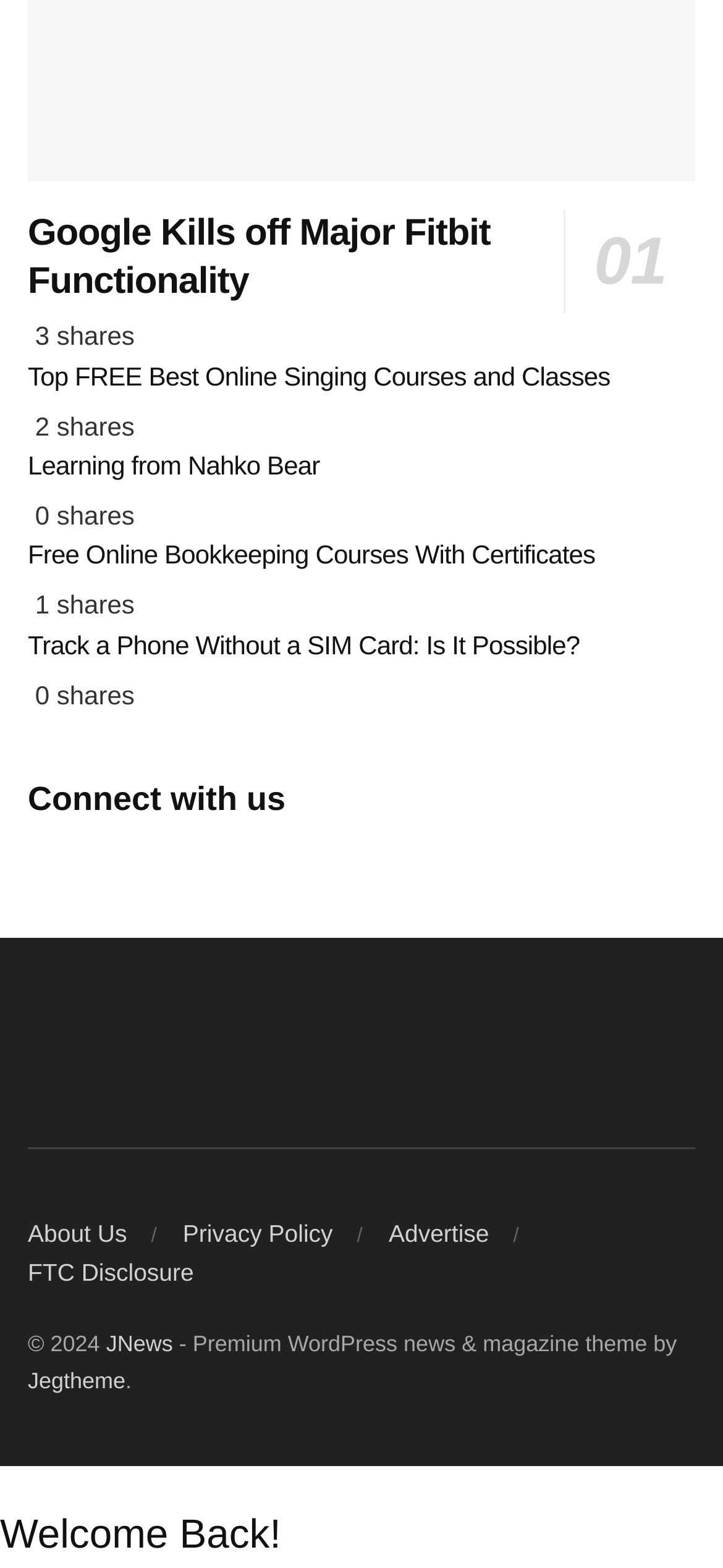What is the copyright year of the website?
Using the visual information, respond with a single word or phrase.

2024